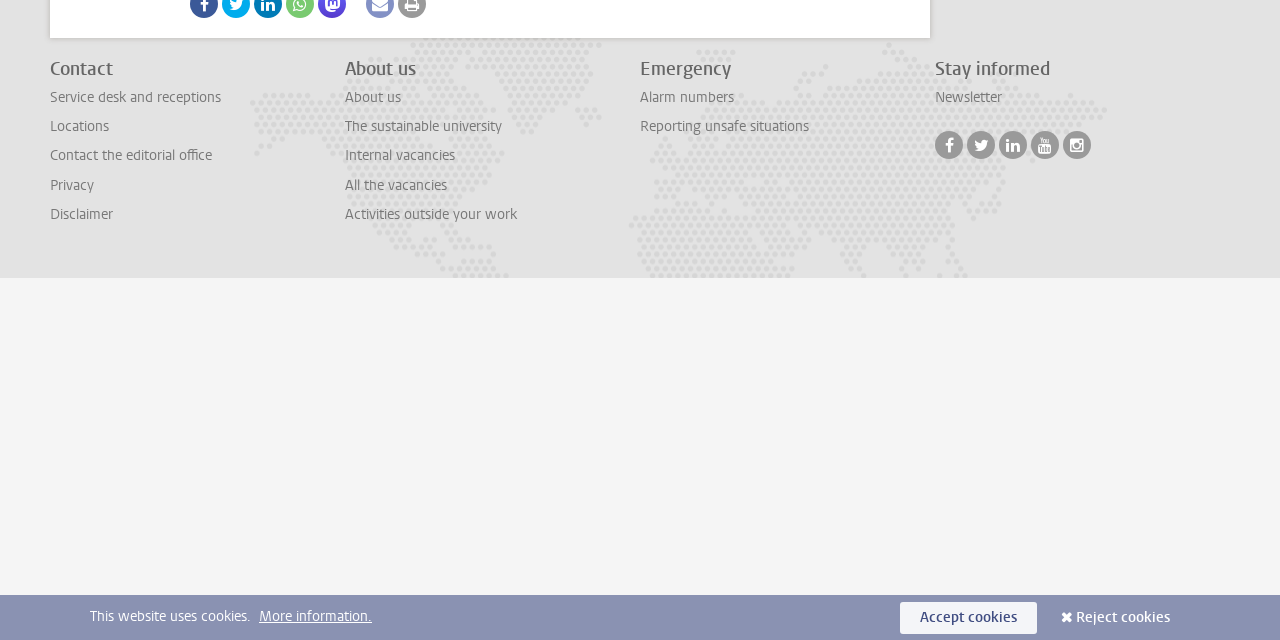Determine the bounding box for the described HTML element: "Privacy". Ensure the coordinates are four float numbers between 0 and 1 in the format [left, top, right, bottom].

[0.039, 0.275, 0.073, 0.304]